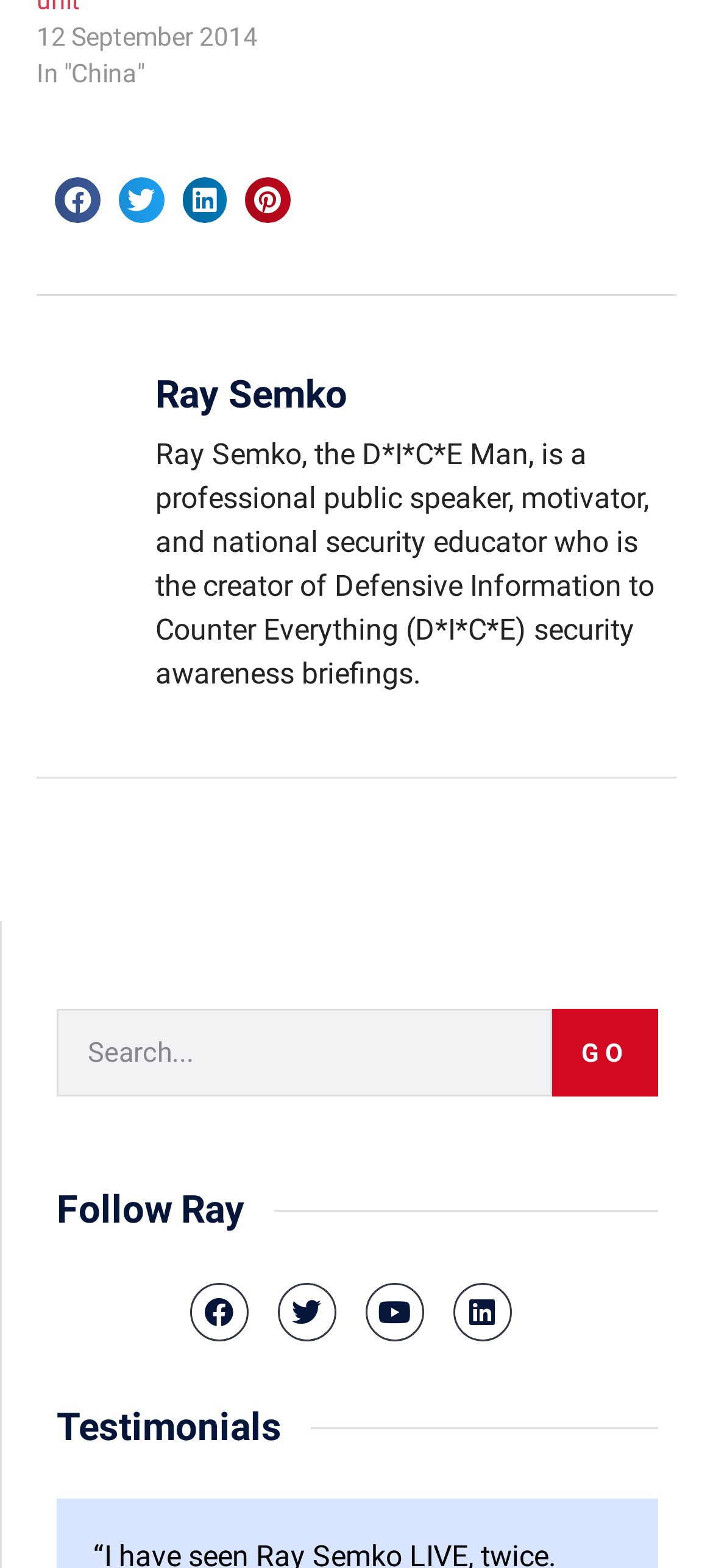Predict the bounding box of the UI element that fits this description: "aria-label="Share on twitter"".

[0.166, 0.113, 0.229, 0.142]